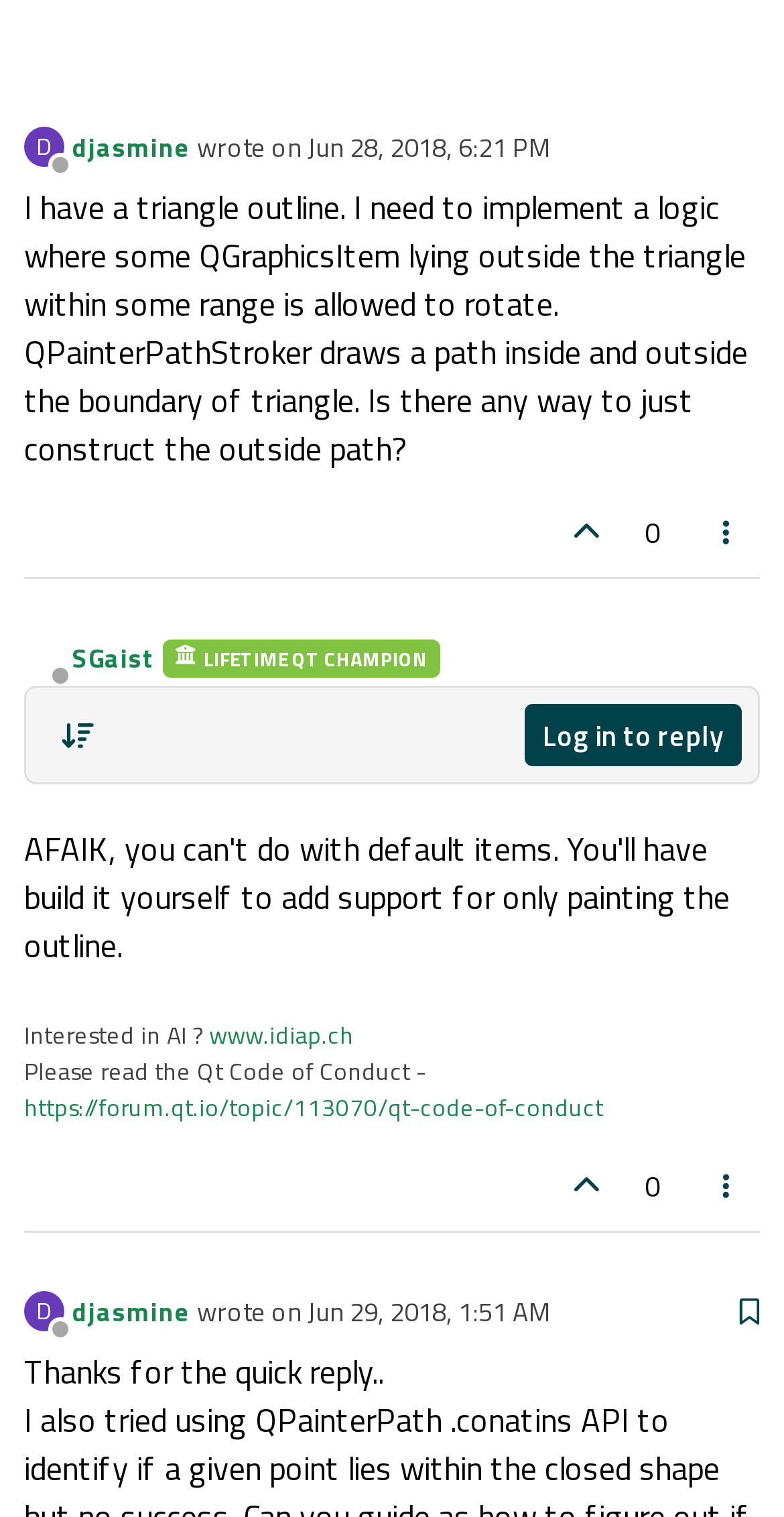Using the description "aria-label="Post tools"", locate and provide the bounding box of the UI element.

[0.883, 0.515, 0.969, 0.553]